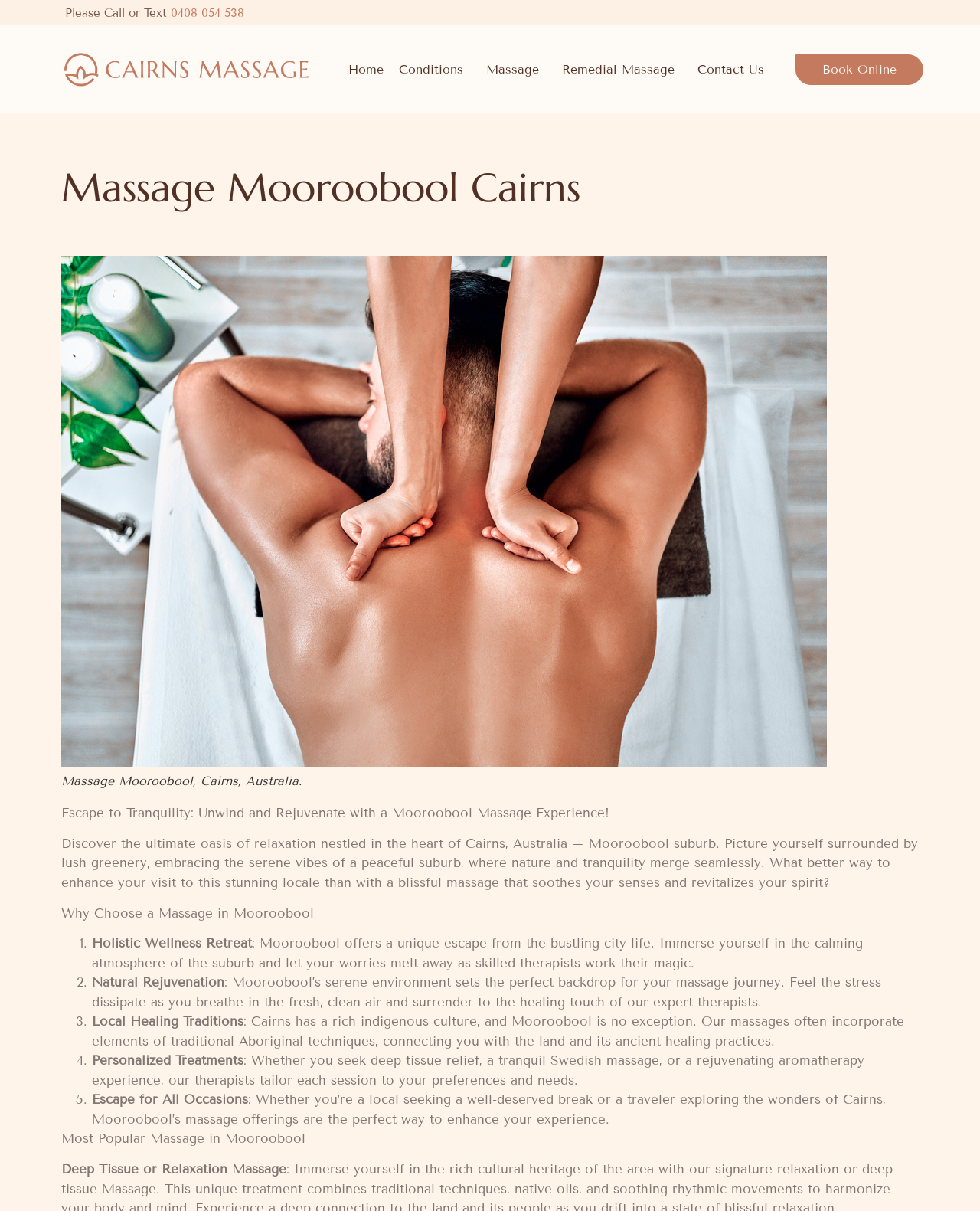What is the benefit of choosing a massage in Mooroobool?
Look at the webpage screenshot and answer the question with a detailed explanation.

The benefit of choosing a massage in Mooroobool can be found in the section 'Why Choose a Massage in Mooroobool' on the webpage. It lists several benefits, including Holistic Wellness Retreat, which is mentioned as the first point.